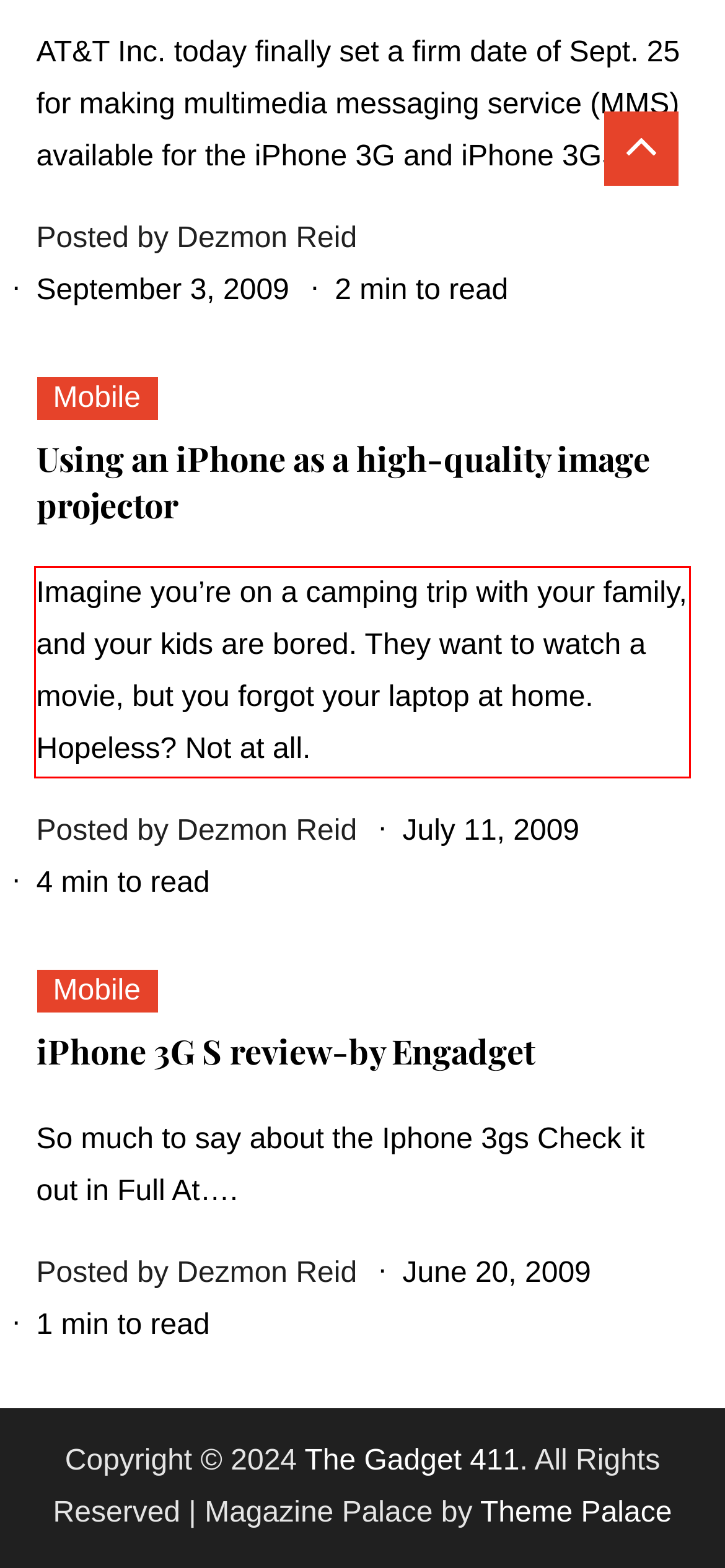Using the webpage screenshot, recognize and capture the text within the red bounding box.

Imagine you’re on a camping trip with your family, and your kids are bored. They want to watch a movie, but you forgot your laptop at home. Hopeless? Not at all.